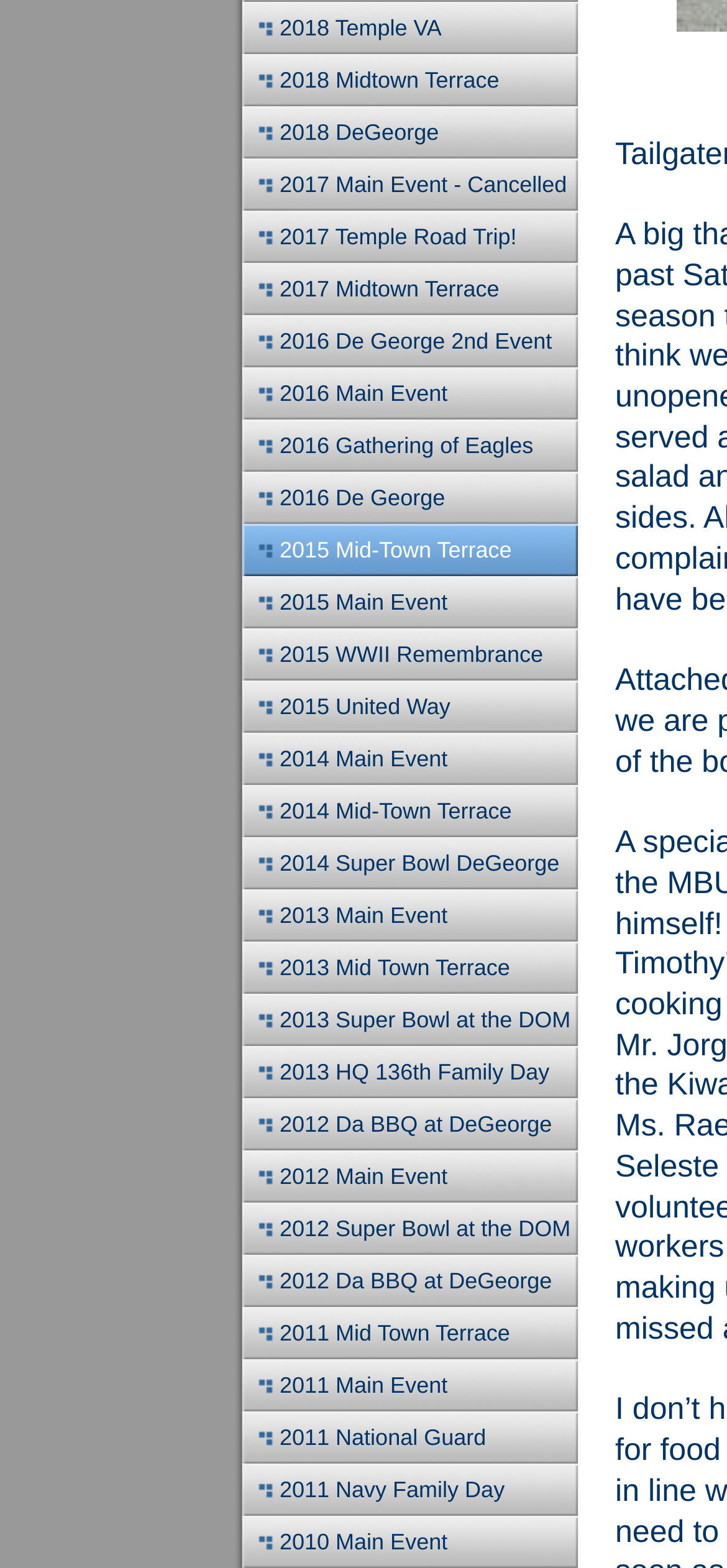Predict the bounding box coordinates for the UI element described as: "2010 Main Event". The coordinates should be four float numbers between 0 and 1, presented as [left, top, right, bottom].

[0.333, 0.967, 0.795, 1.0]